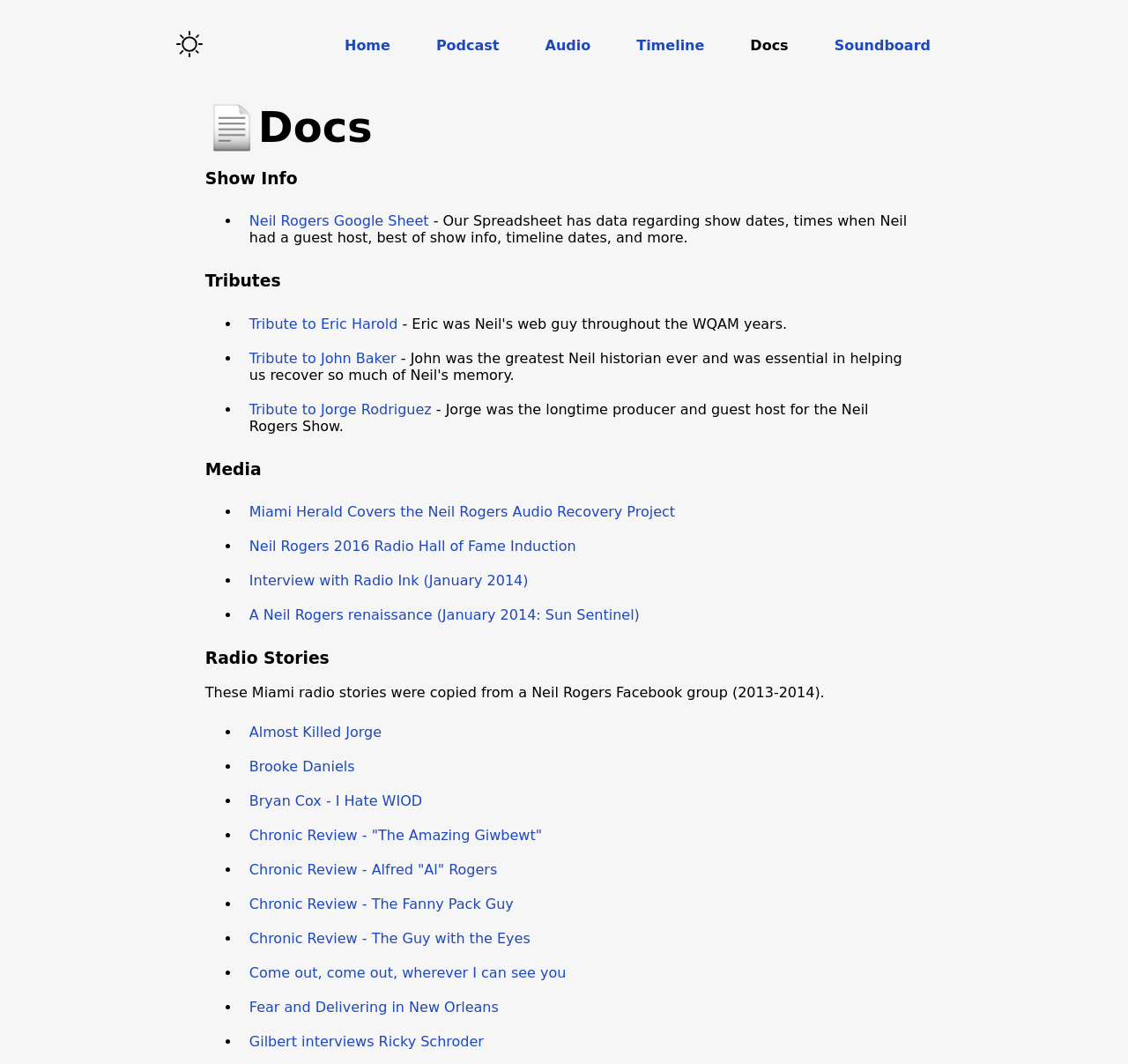What is the title of the second section?
Please provide a single word or phrase in response based on the screenshot.

Show Info